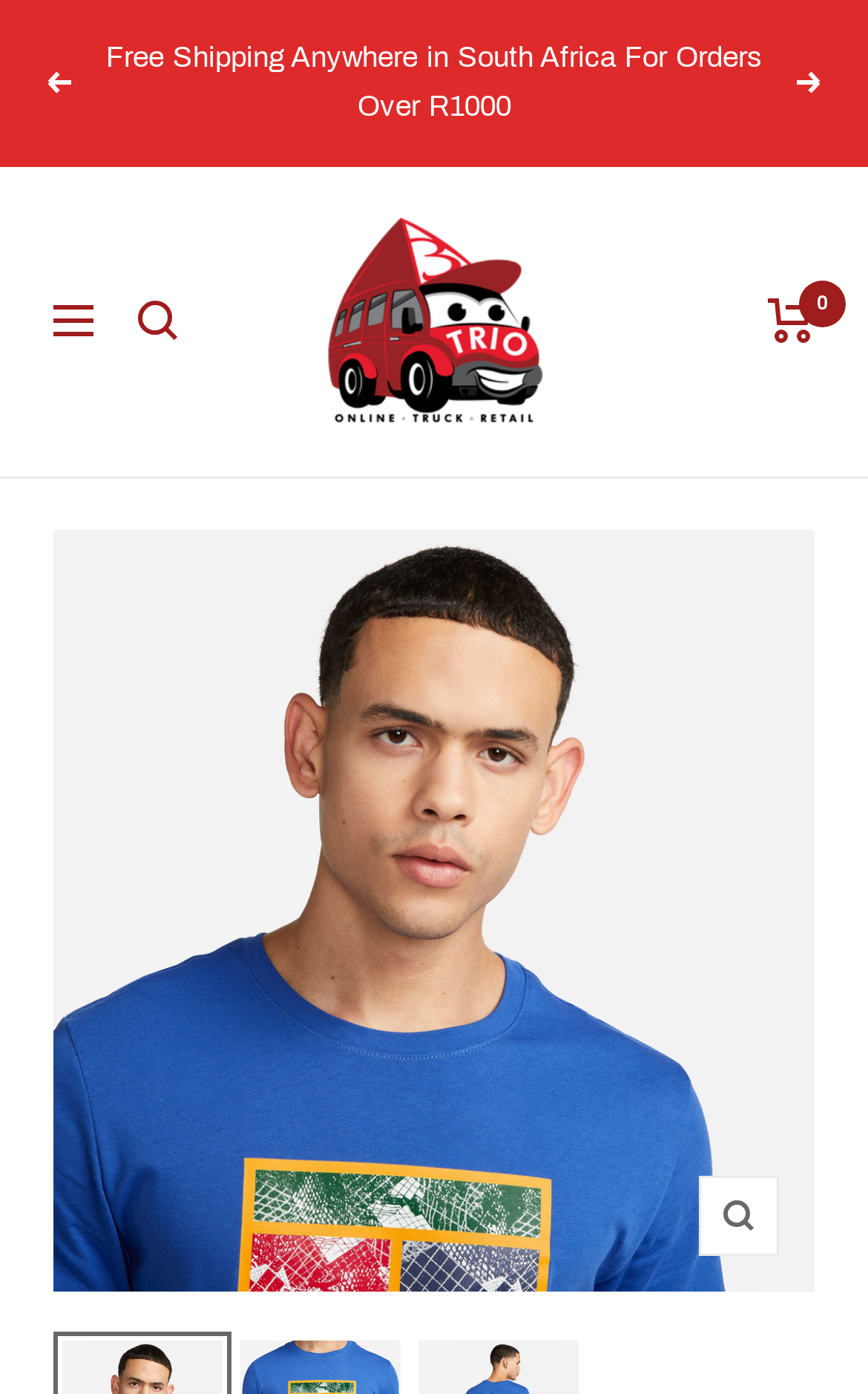Given the element description "parent_node: Navigation aria-label="Search"" in the screenshot, predict the bounding box coordinates of that UI element.

[0.159, 0.181, 0.205, 0.209]